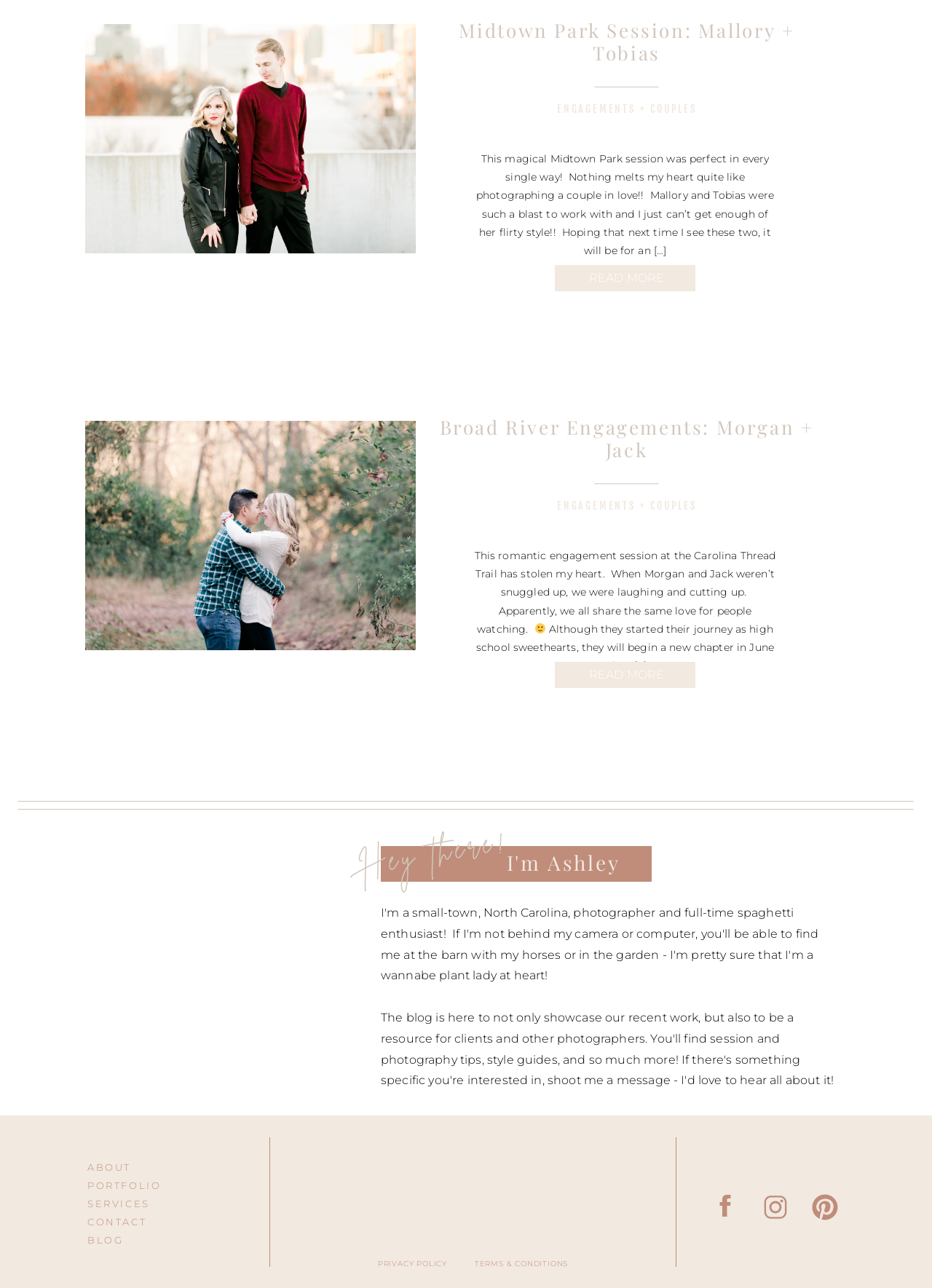Identify the bounding box for the UI element described as: "contact". Ensure the coordinates are four float numbers between 0 and 1, formatted as [left, top, right, bottom].

[0.094, 0.942, 0.211, 0.954]